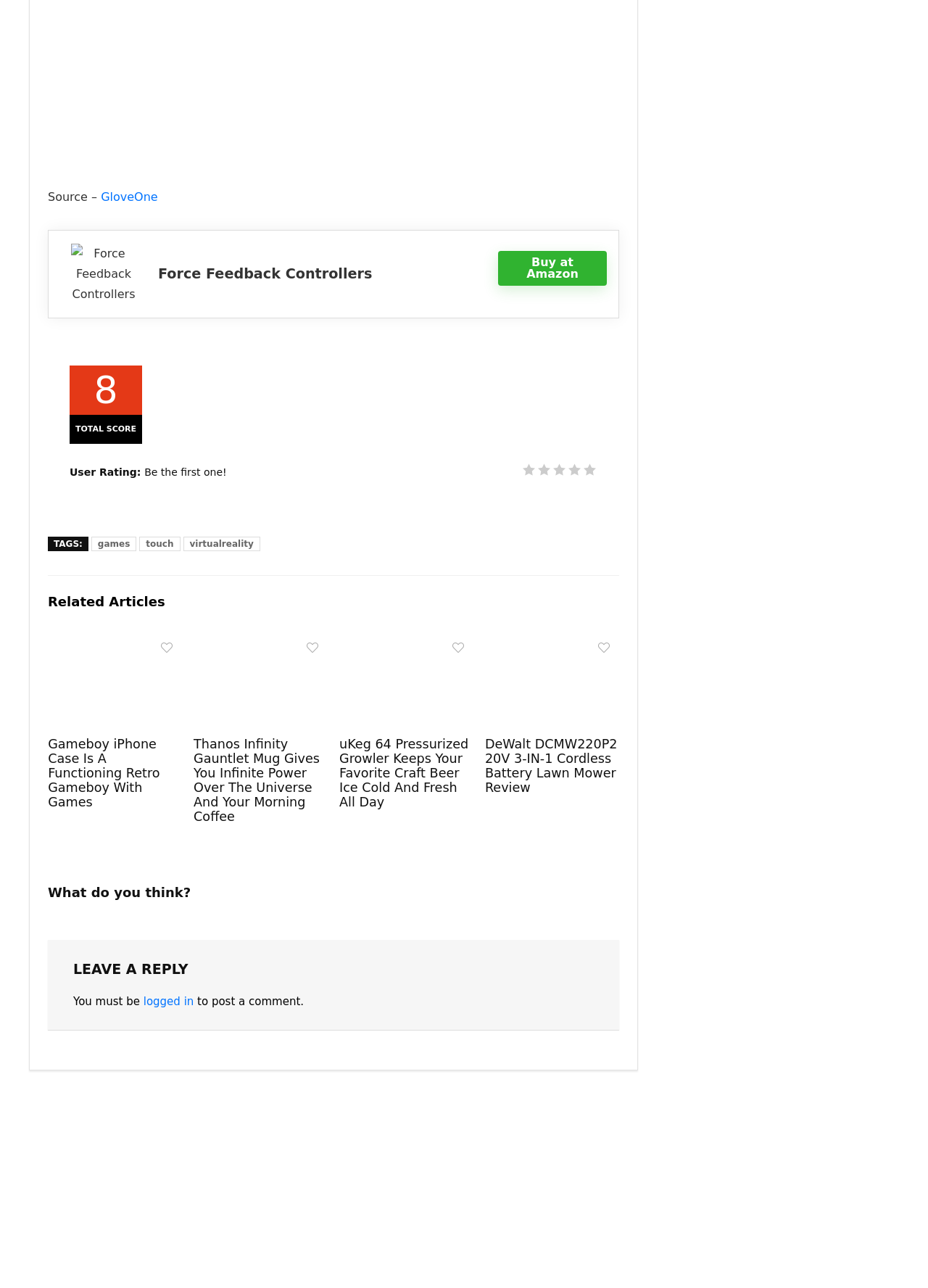Pinpoint the bounding box coordinates of the clickable area necessary to execute the following instruction: "Read the article 'Gameboy iPhone Case Is A Functioning Retro Gameboy With Games'". The coordinates should be given as four float numbers between 0 and 1, namely [left, top, right, bottom].

[0.052, 0.572, 0.196, 0.628]